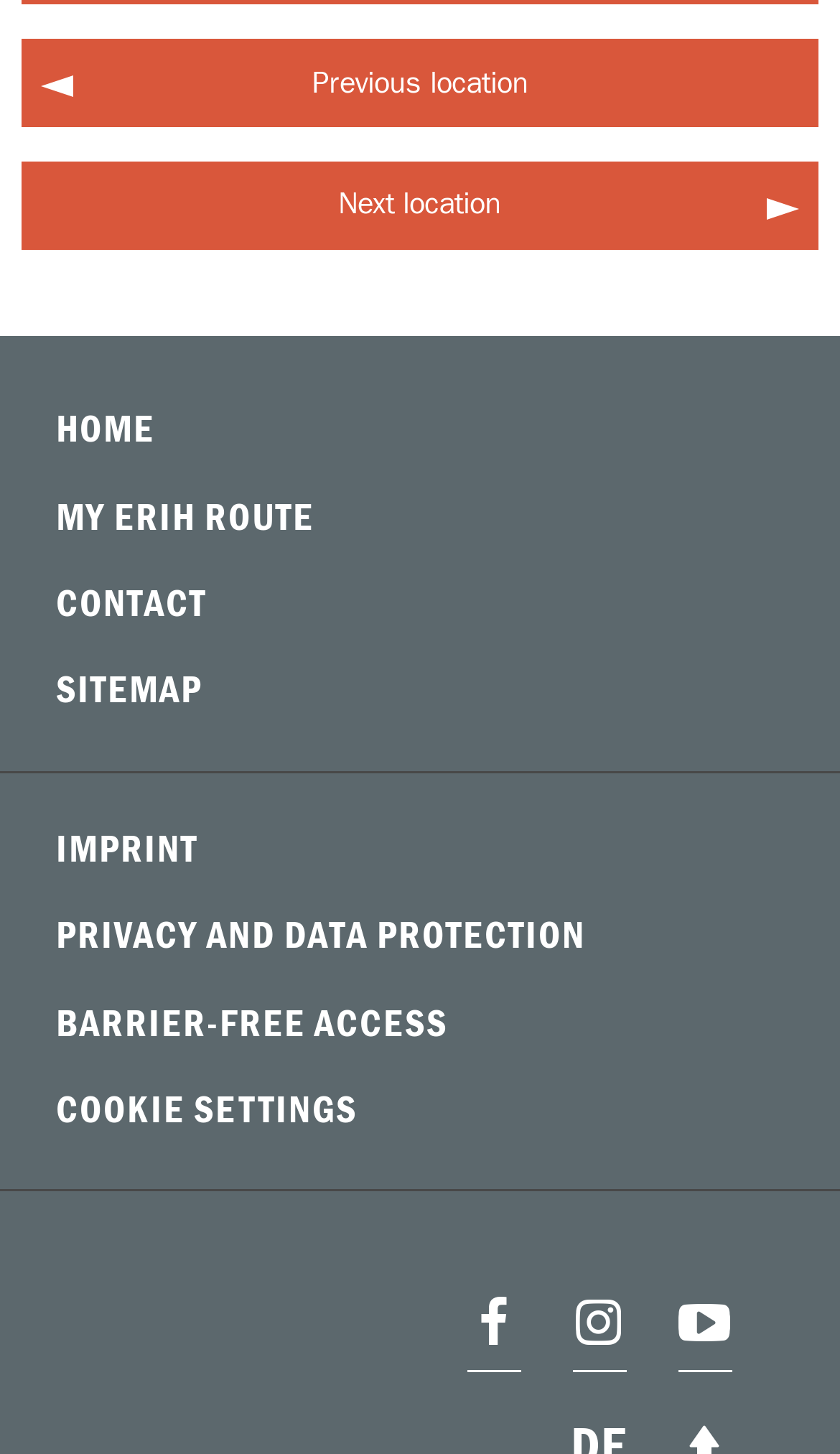Show me the bounding box coordinates of the clickable region to achieve the task as per the instruction: "go to home page".

[0.026, 0.267, 0.974, 0.327]